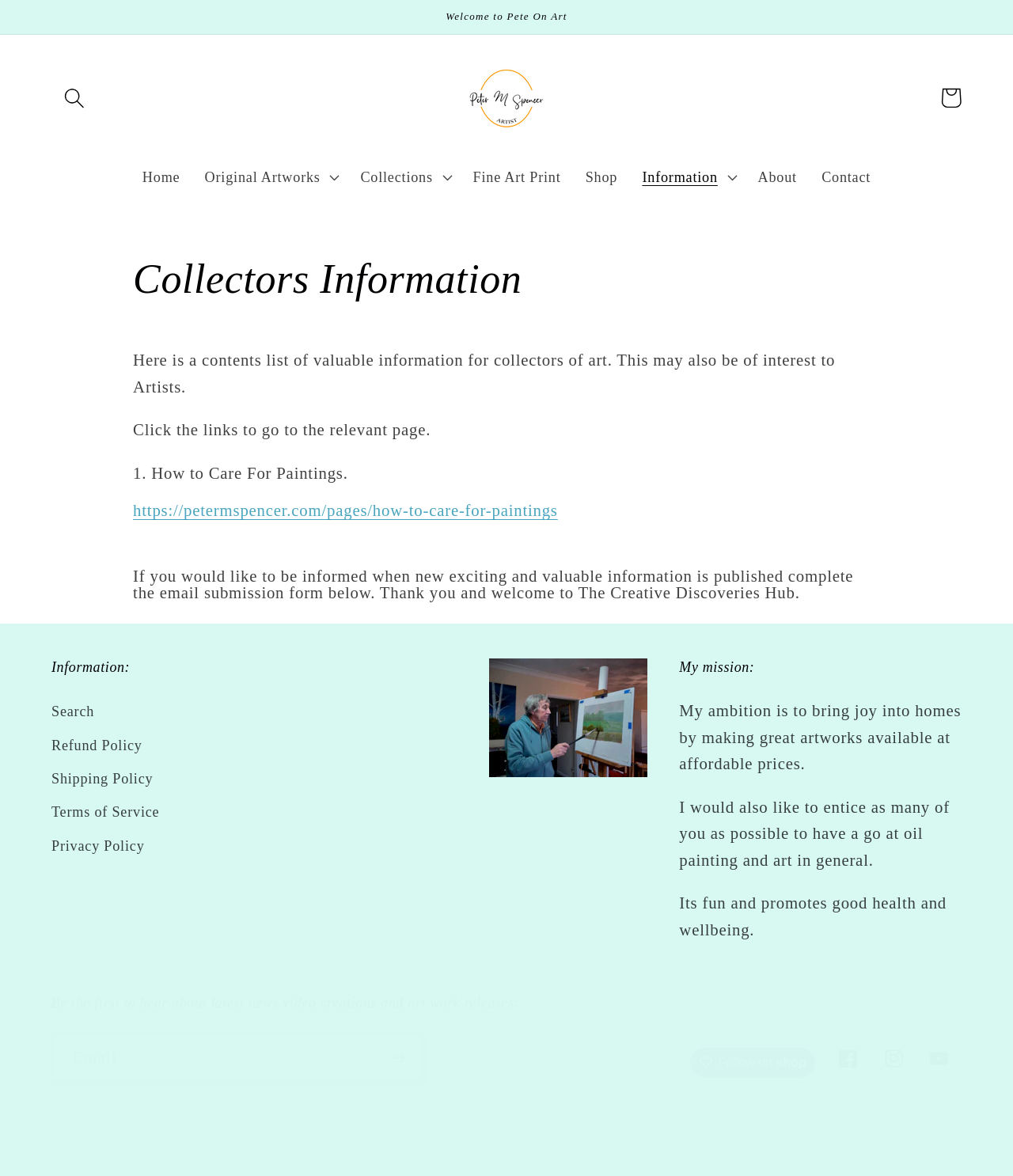Generate a thorough explanation of the webpage's elements.

The webpage is titled "Collectors Information – Peter M Spencer" and appears to be an art-related website. At the top, there is an announcement section with a welcome message "Welcome to Pete On Art". Below this, there is a search button and a link to "Peter M Spencer" with an accompanying image.

The main navigation menu is located below, with buttons for "Original Artworks", "Collections", "Fine Art Print", "Shop", "Information", "About", and "Contact". These buttons are evenly spaced and take up most of the top section of the page.

The main content area is divided into several sections. The first section has a heading "Collectors Information" and provides a brief introduction to the page, stating that it contains valuable information for art collectors and artists. Below this, there is a list with a single item, "How to Care For Paintings", which is a link to a separate page.

Further down, there is a section with a heading "Information:" that contains links to various pages, including "Search", "Refund Policy", "Shipping Policy", "Terms of Service", and "Privacy Policy". 

To the right of this section, there is a section with a heading "My mission:" that contains three paragraphs of text describing the website owner's ambition to make great artworks available at affordable prices and to encourage people to try oil painting and art.

Below this, there is a section with a heading "Be the first to hear about latest news video creations and art work releases:" that contains a subscription form with an email textbox and a "Subscribe" button. There are also buttons to follow the website on social media platforms, including Facebook, Instagram, and YouTube.

Throughout the page, there are several images, including a logo for "Peter M Spencer" and icons for the social media platforms. The overall layout is organized and easy to navigate, with clear headings and concise text.